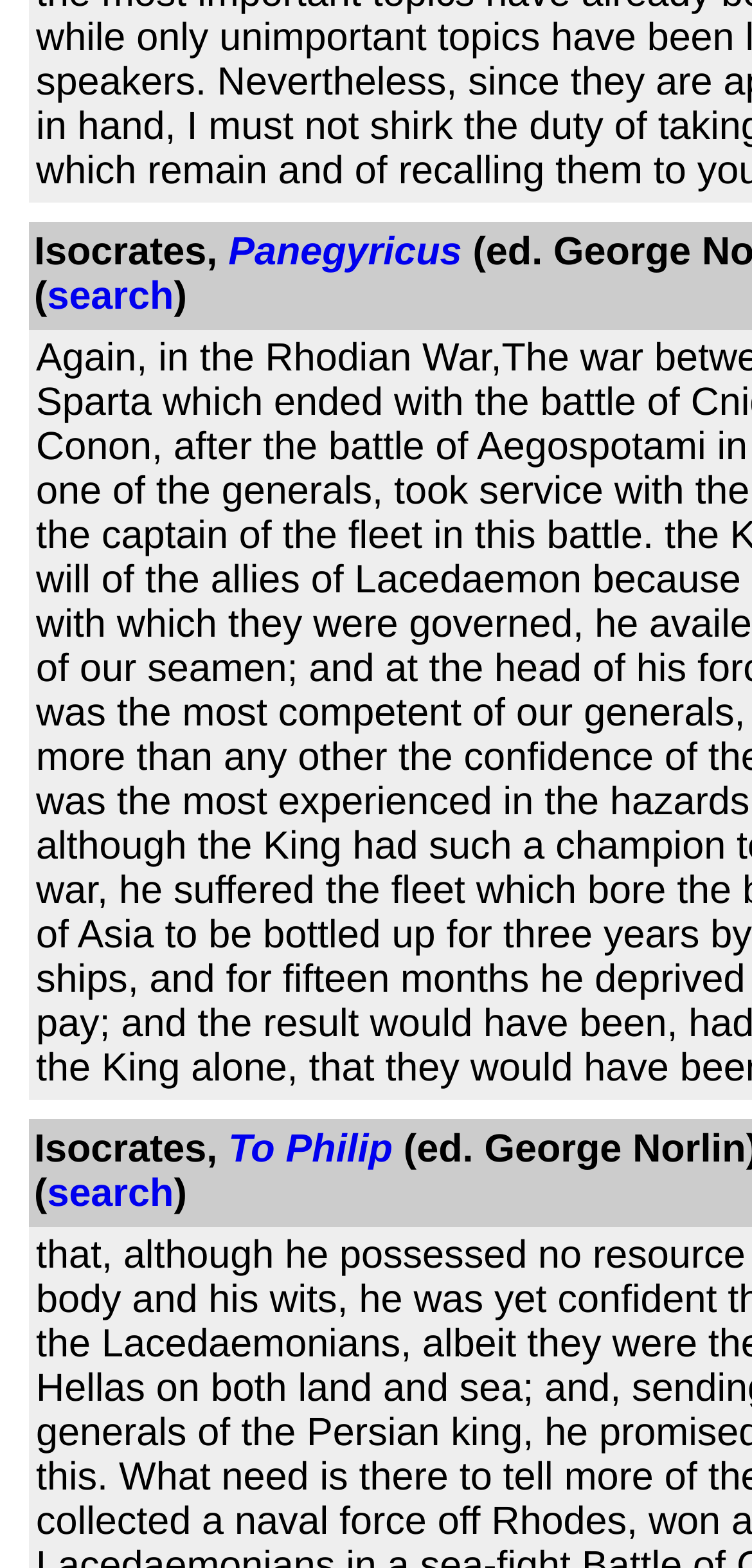From the given element description: "To Philip", find the bounding box for the UI element. Provide the coordinates as four float numbers between 0 and 1, in the order [left, top, right, bottom].

[0.304, 0.72, 0.522, 0.747]